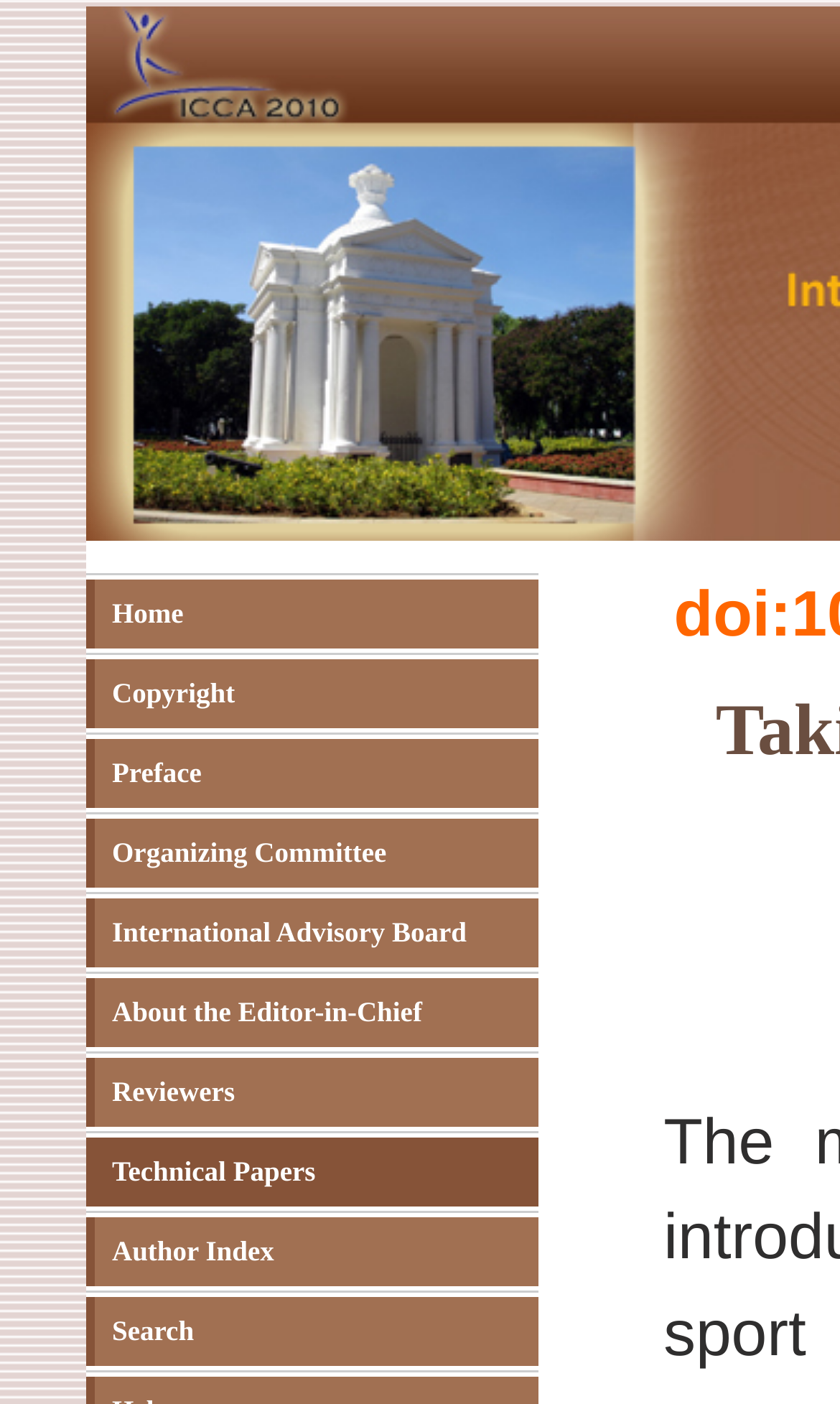Locate the bounding box coordinates of the element that needs to be clicked to carry out the instruction: "search for a paper". The coordinates should be given as four float numbers ranging from 0 to 1, i.e., [left, top, right, bottom].

[0.103, 0.924, 0.641, 0.973]